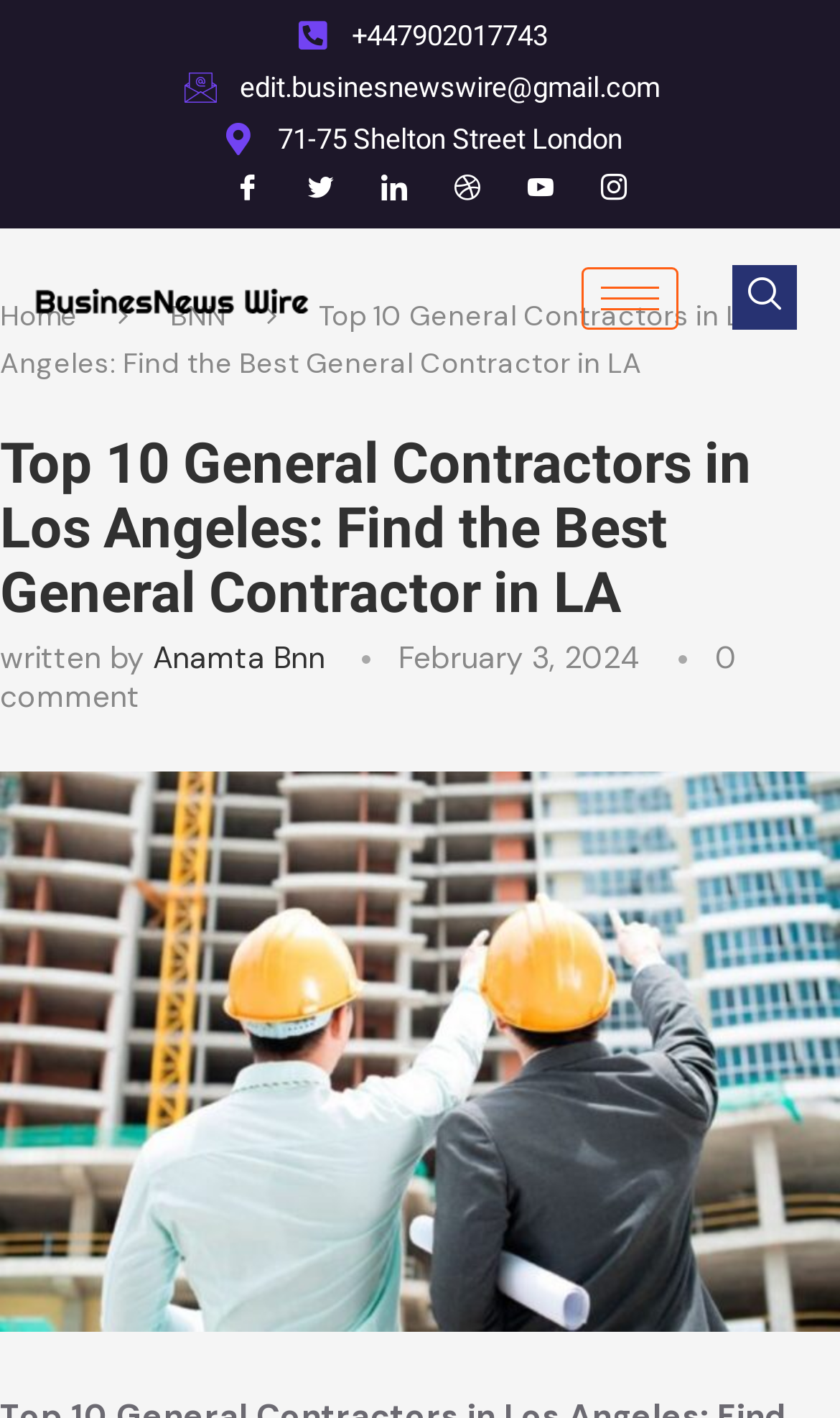Provide a one-word or short-phrase response to the question:
How many social media links are on the webpage?

6